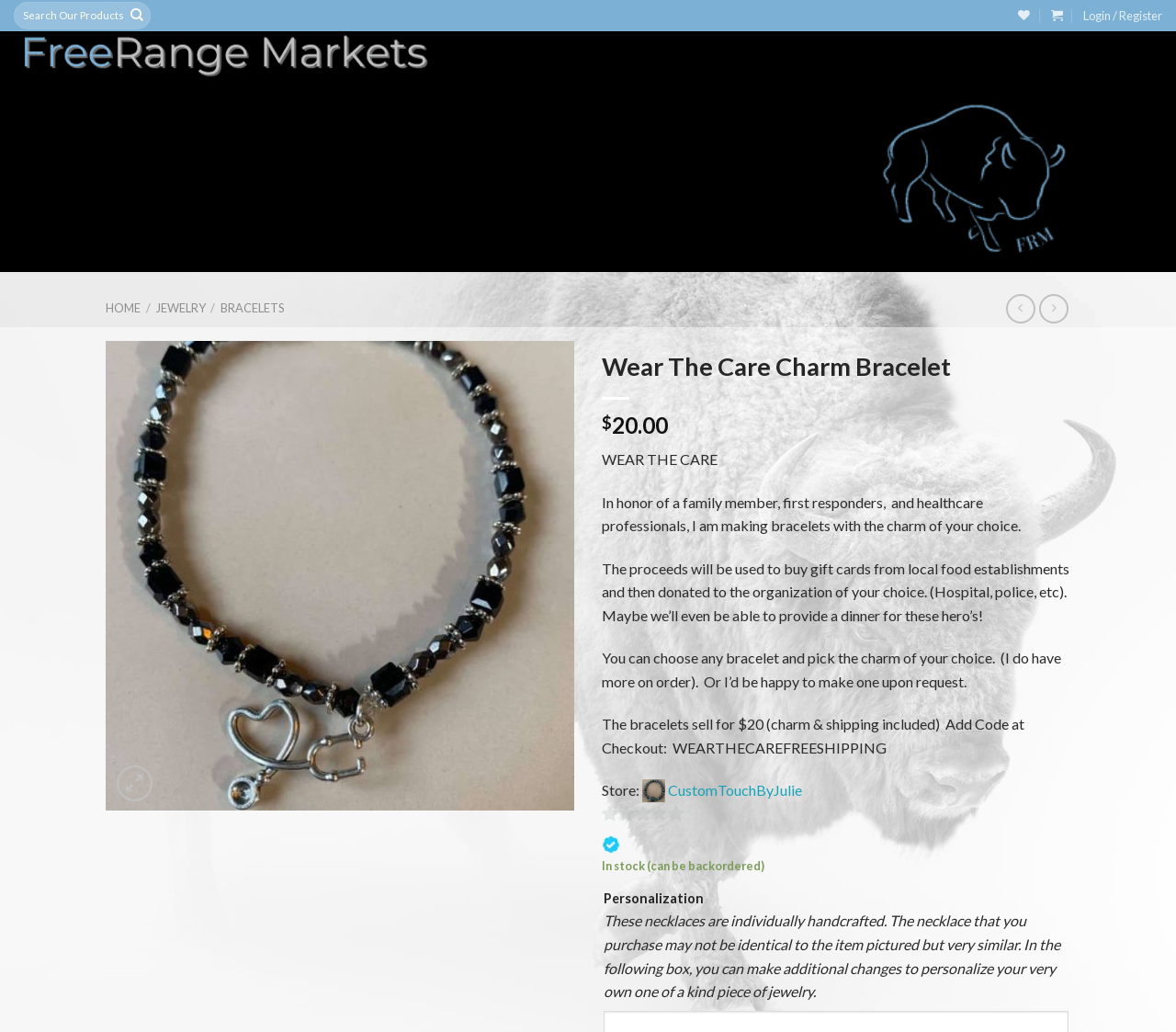Identify the bounding box coordinates of the section that should be clicked to achieve the task described: "View the post by @espenhk".

None